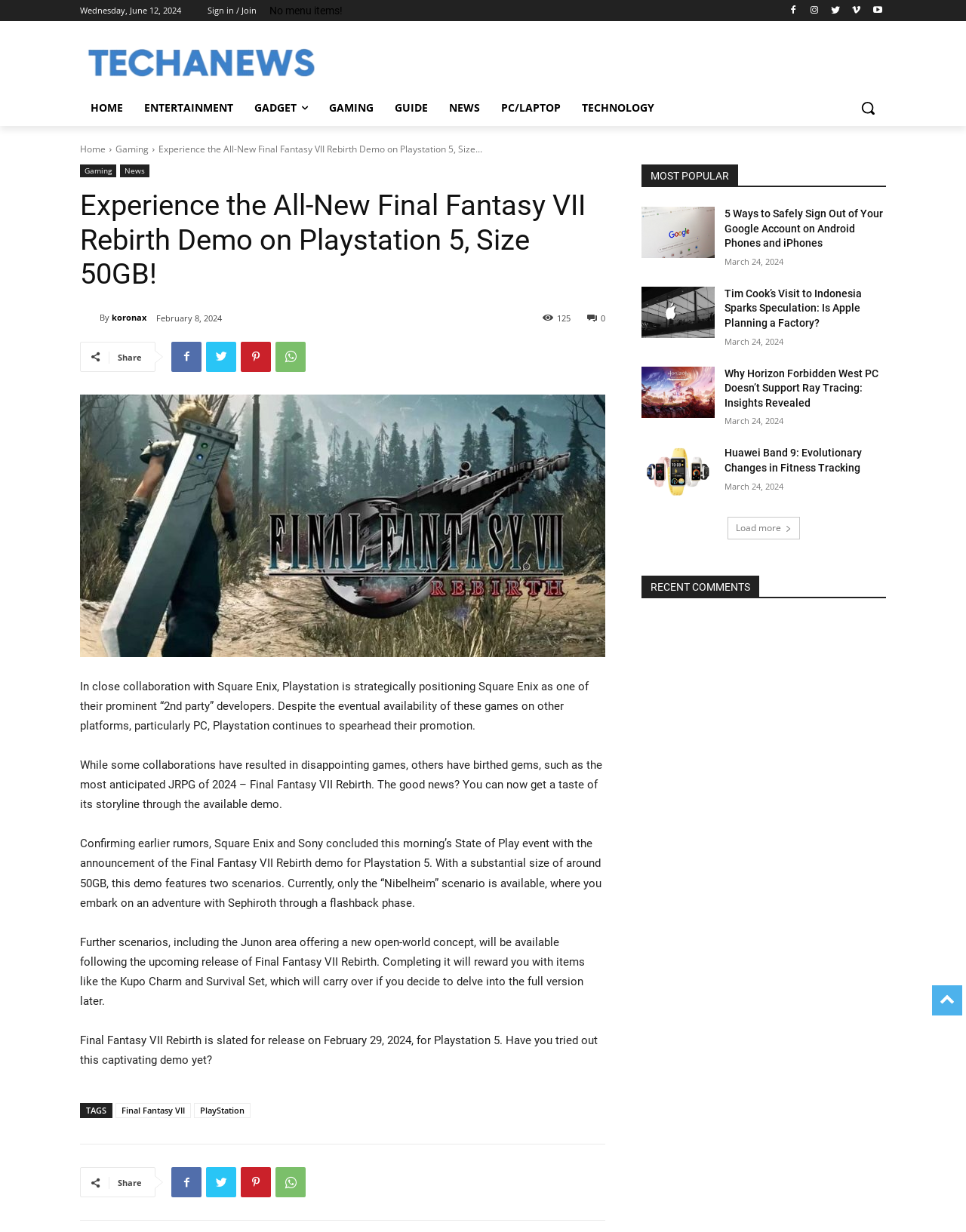Determine the bounding box coordinates for the clickable element required to fulfill the instruction: "Visit the Cordwood Construction homepage". Provide the coordinates as four float numbers between 0 and 1, i.e., [left, top, right, bottom].

None